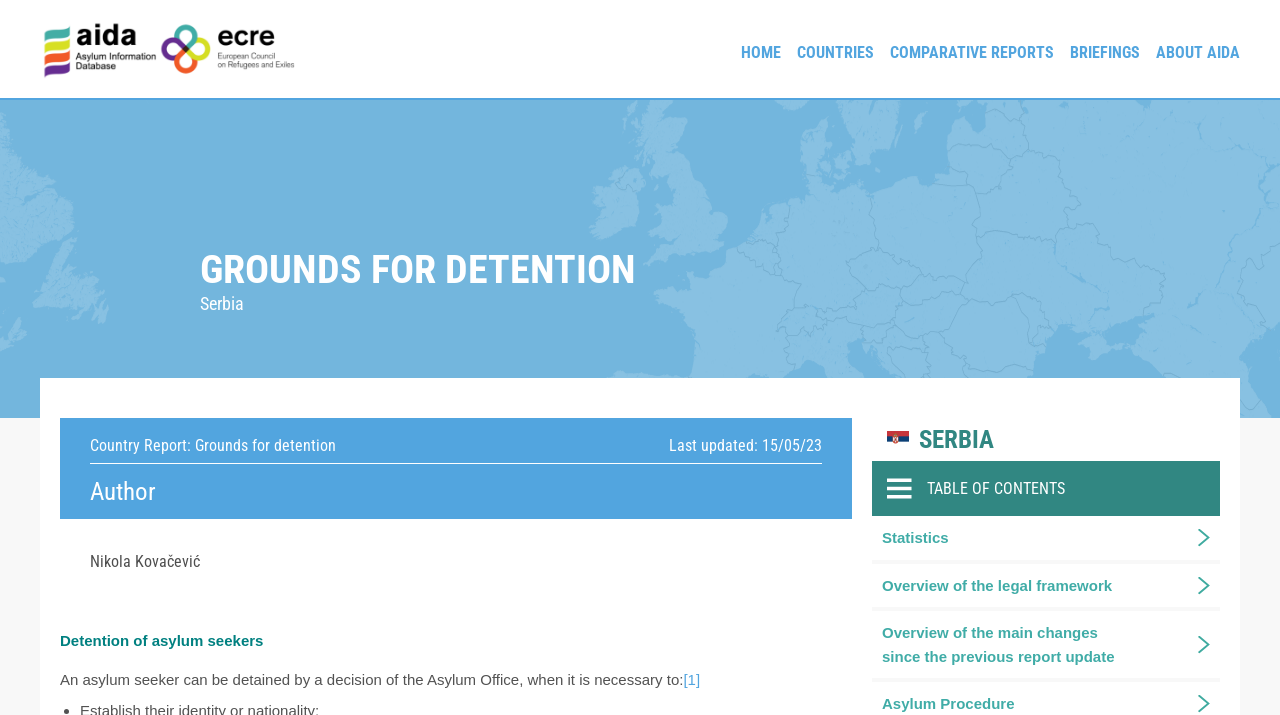Please identify the bounding box coordinates of the element's region that I should click in order to complete the following instruction: "Check the table of contents". The bounding box coordinates consist of four float numbers between 0 and 1, i.e., [left, top, right, bottom].

[0.724, 0.666, 0.832, 0.701]